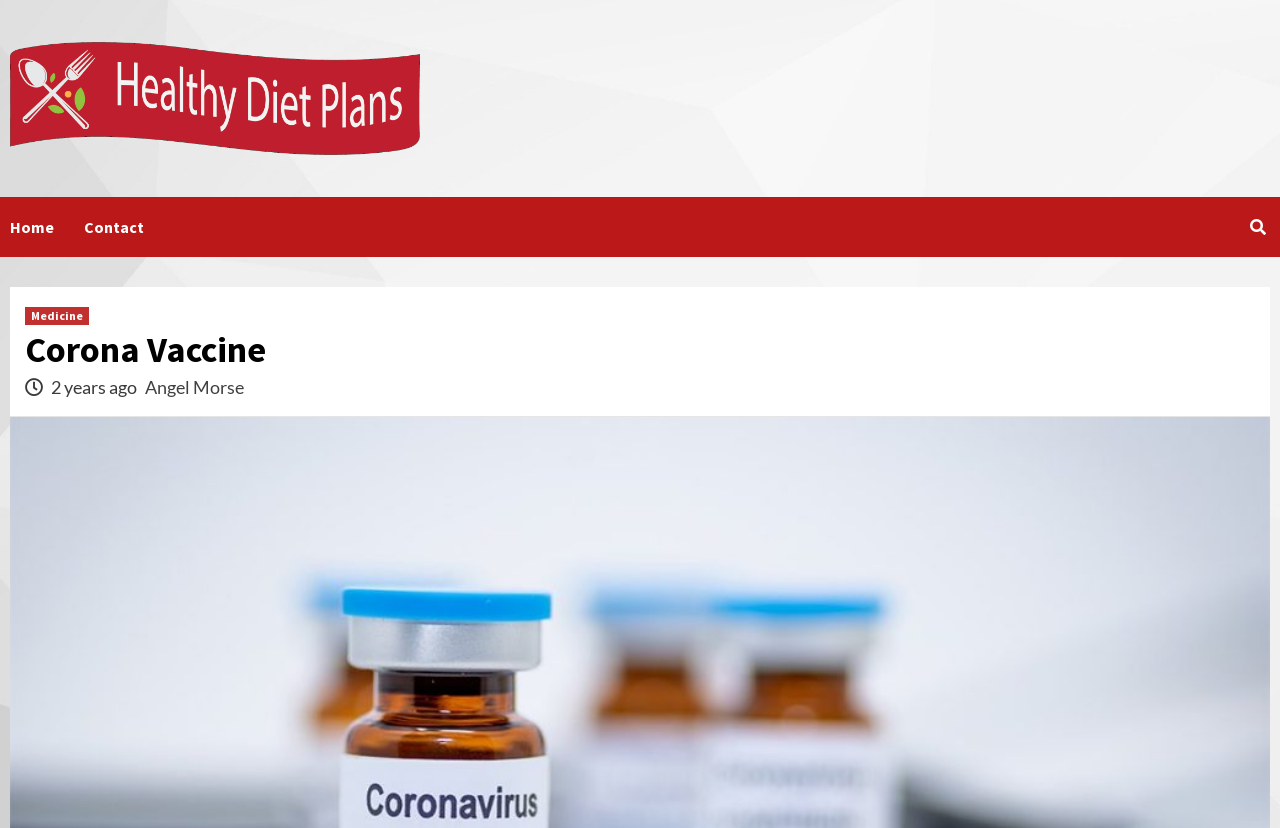Identify the bounding box for the element characterized by the following description: "alt="Healthy Diet Plans"".

[0.008, 0.036, 0.328, 0.201]